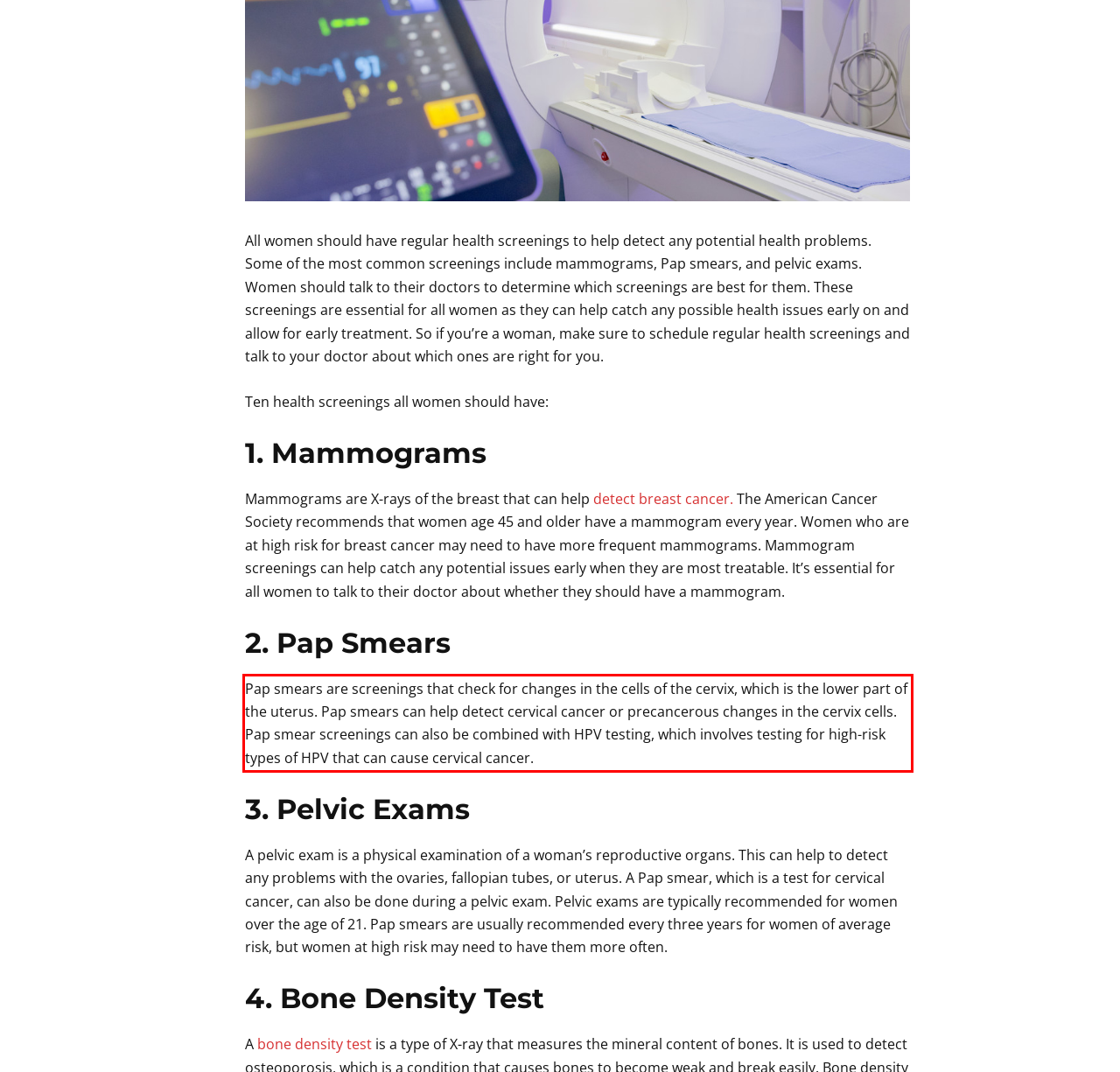Given a screenshot of a webpage with a red bounding box, please identify and retrieve the text inside the red rectangle.

Pap smears are screenings that check for changes in the cells of the cervix, which is the lower part of the uterus. Pap smears can help detect cervical cancer or precancerous changes in the cervix cells. Pap smear screenings can also be combined with HPV testing, which involves testing for high-risk types of HPV that can cause cervical cancer.